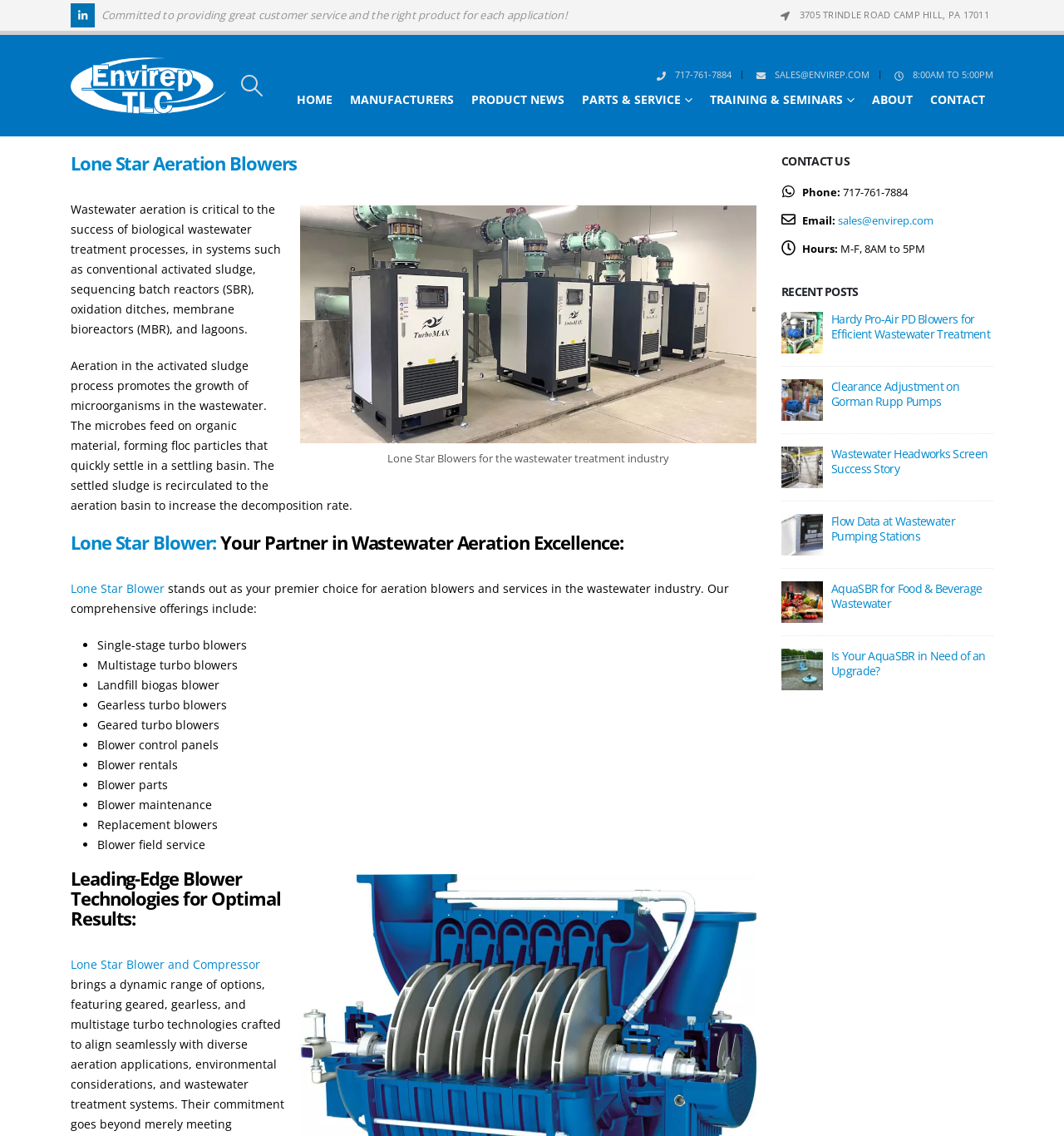From the webpage screenshot, identify the region described by sales@envirep.com. Provide the bounding box coordinates as (top-left x, top-left y, bottom-right x, bottom-right y), with each value being a floating point number between 0 and 1.

[0.704, 0.057, 0.821, 0.076]